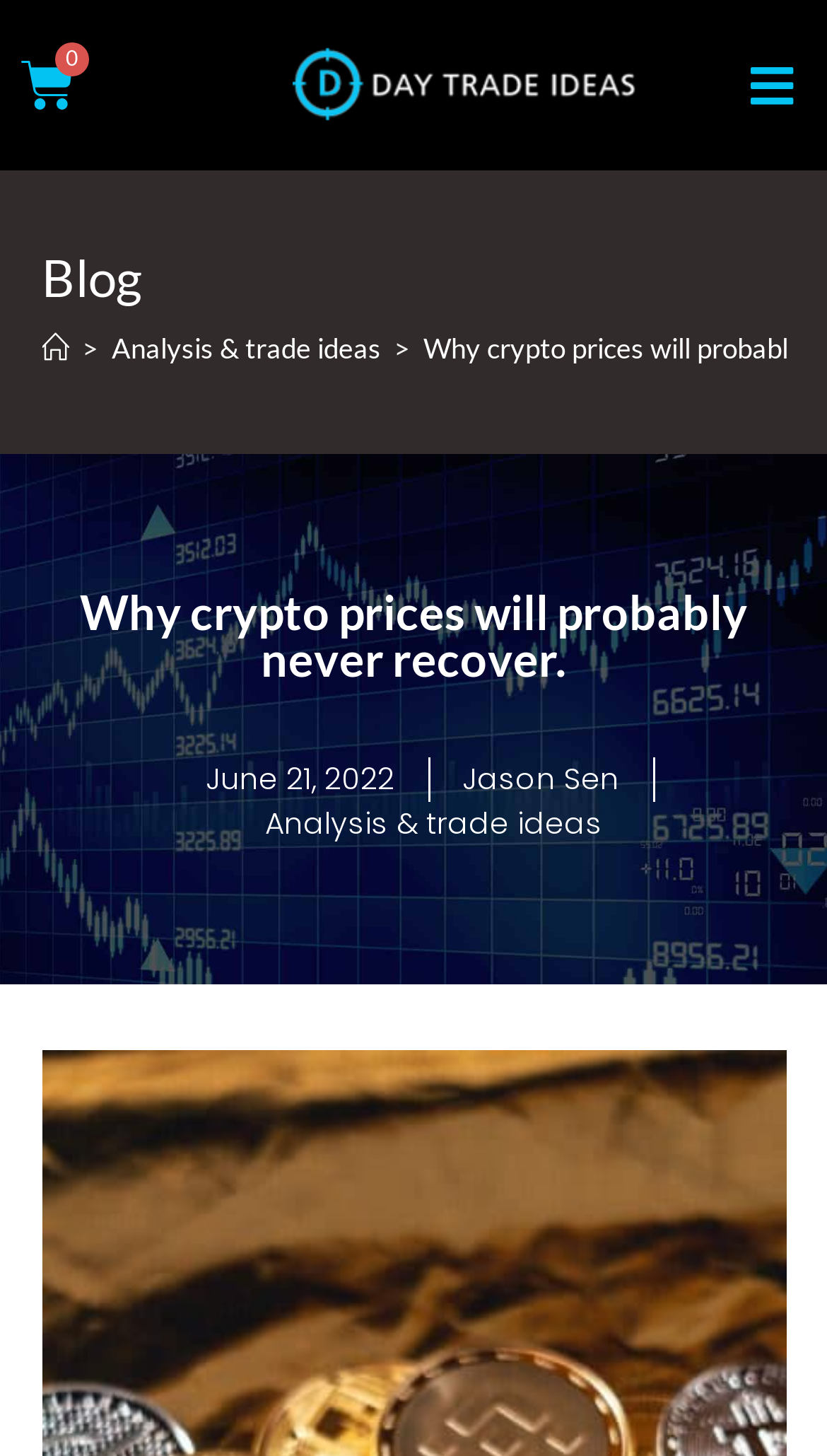Please predict the bounding box coordinates (top-left x, top-left y, bottom-right x, bottom-right y) for the UI element in the screenshot that fits the description: Analysis & trade ideas

[0.135, 0.227, 0.46, 0.25]